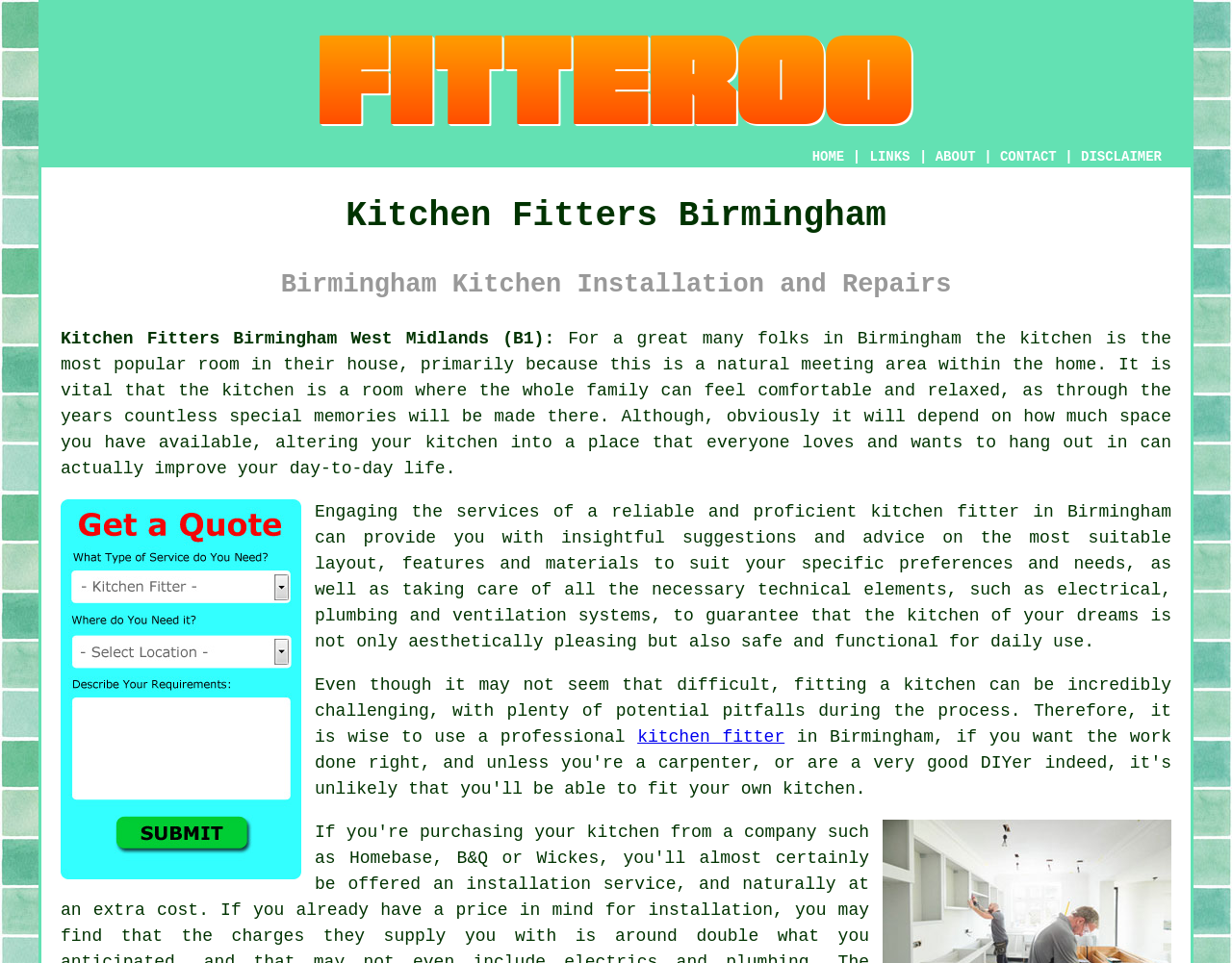What is the text on the top-left of the webpage?
Provide a short answer using one word or a brief phrase based on the image.

Kitchen Fitters Birmingham